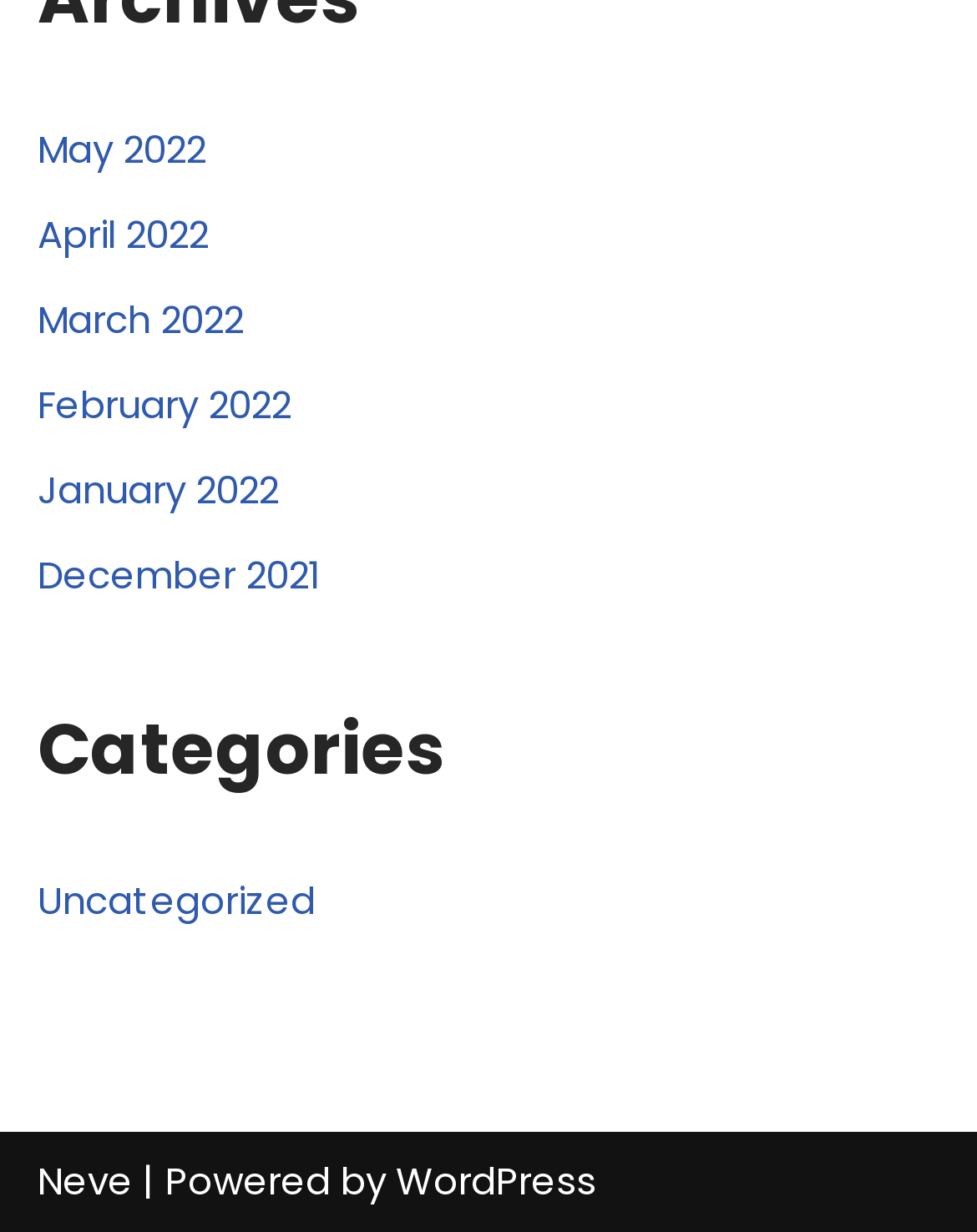What is the name of the blogger or author?
Please give a detailed and elaborate answer to the question.

At the bottom of the webpage, I found a link with the text 'Neve', which suggests that Neve is the name of the blogger or author of the webpage.